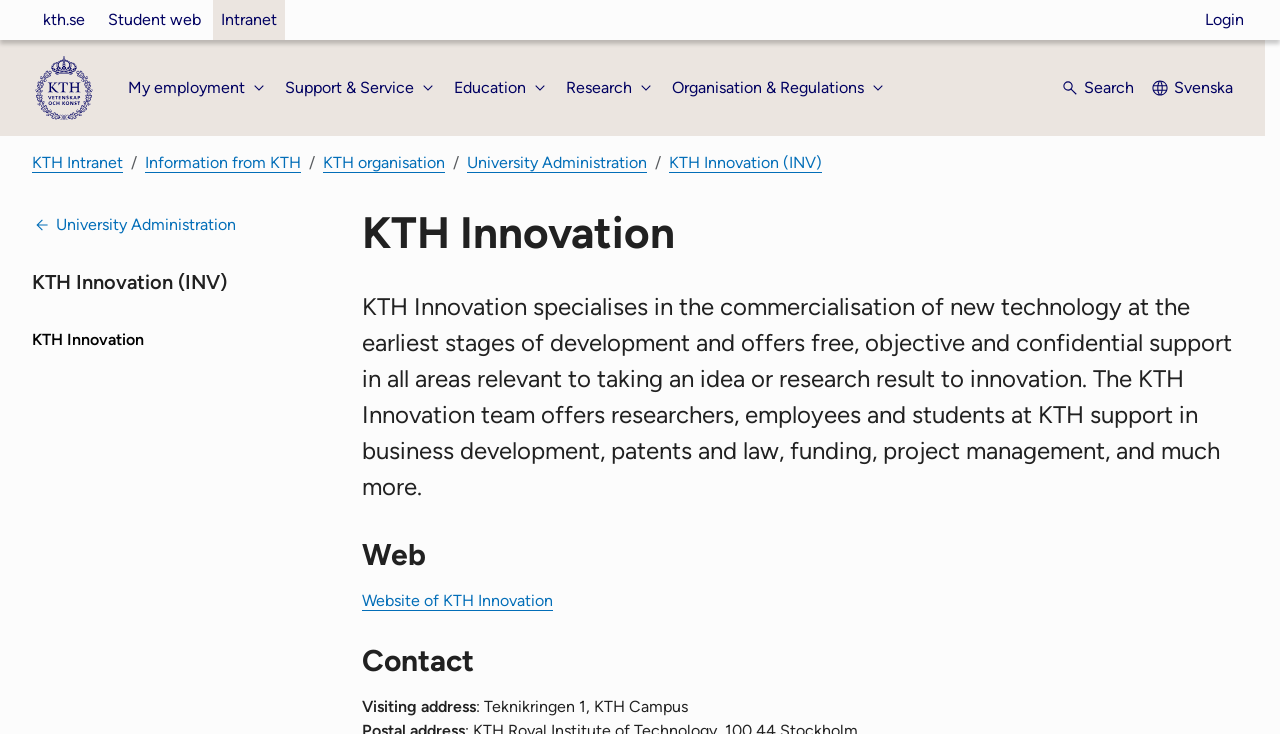Please locate the bounding box coordinates of the region I need to click to follow this instruction: "Click on the 'Login' button".

[0.941, 0.0, 0.972, 0.054]